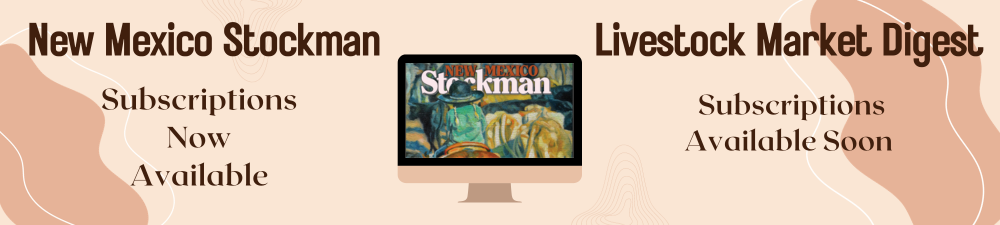What is announced on the right side of the image?
Answer with a single word or phrase, using the screenshot for reference.

Livestock Market Digest